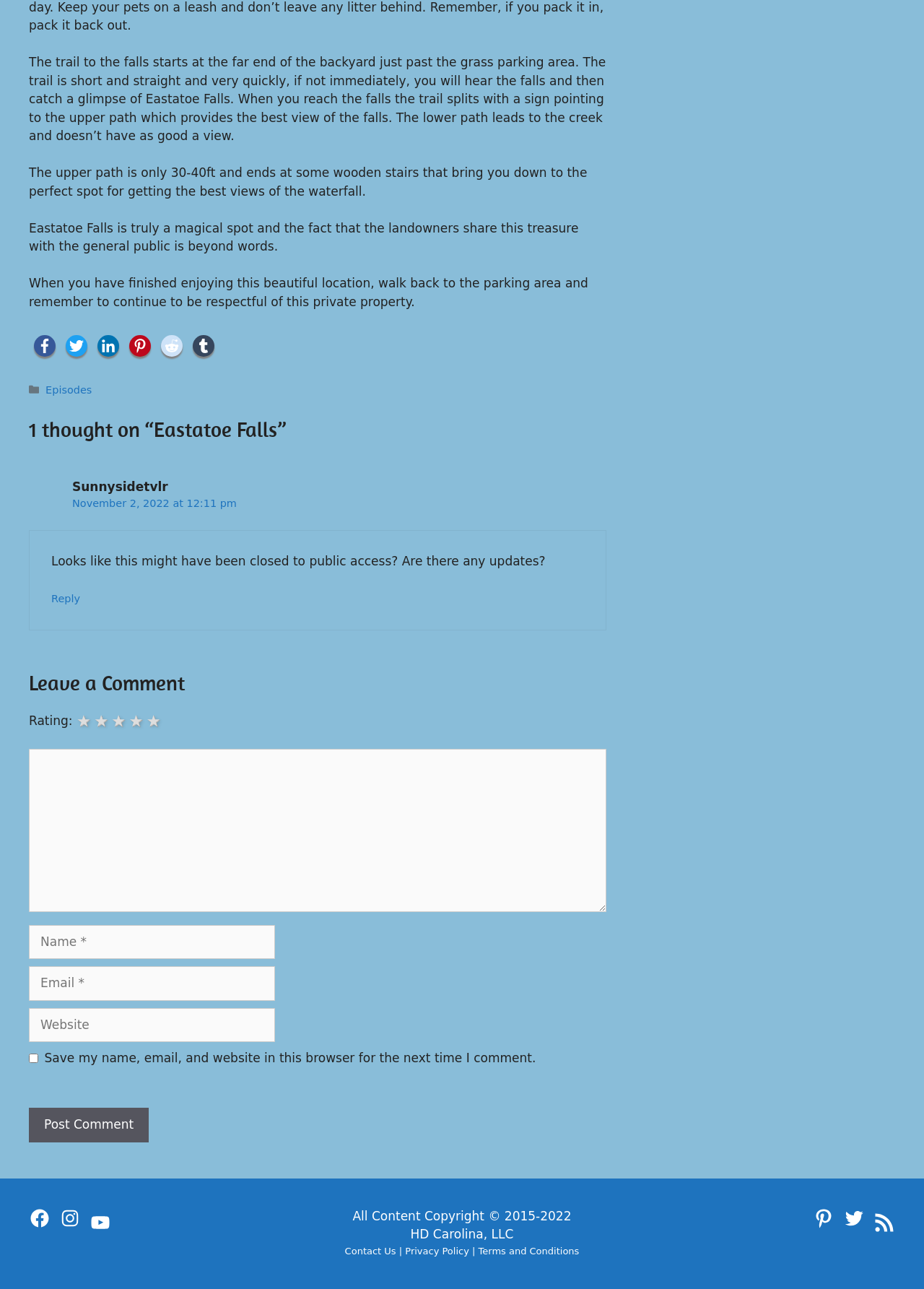What is the purpose of the wooden stairs?
Refer to the image and offer an in-depth and detailed answer to the question.

The purpose of the wooden stairs is mentioned in the text 'The upper path is only 30-40ft and ends at some wooden stairs that bring you down to the perfect spot for getting the best views of the waterfall.' which is a StaticText element on the webpage.